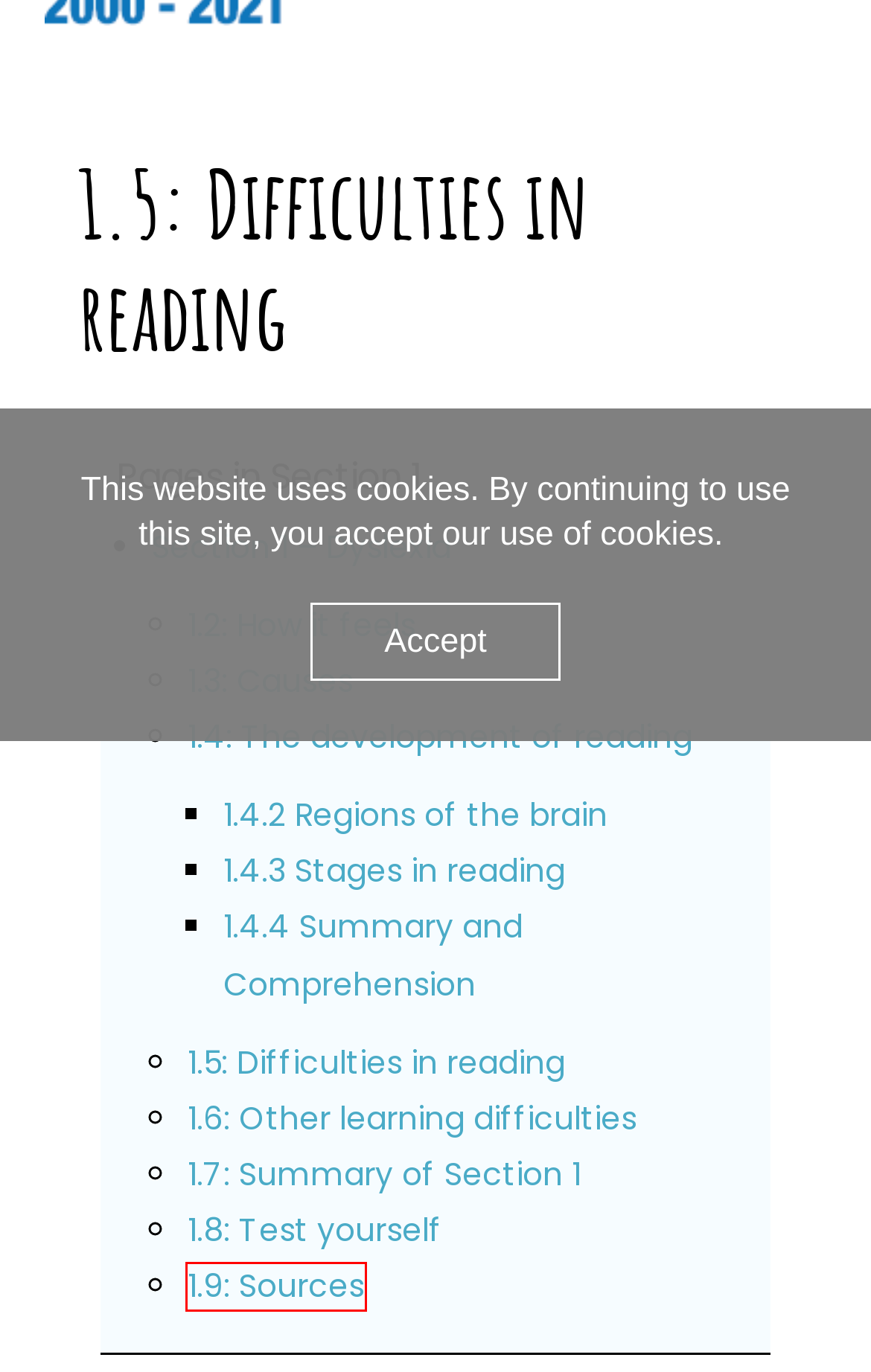Look at the screenshot of a webpage with a red bounding box and select the webpage description that best corresponds to the new page after clicking the element in the red box. Here are the options:
A. 1.7: Summary of Section 1 – Online courses
B. 1.8: Test yourself – Online courses
C. 1.4: The development of reading – Online courses
D. Section 1 – Dyslexia – Online courses
E. 1.3: Causes – Online courses
F. 1.6: Other learning difficulties – Online courses
G. 1.4.3 Stages in reading – Online courses
H. 1.9: Sources – Online courses

H